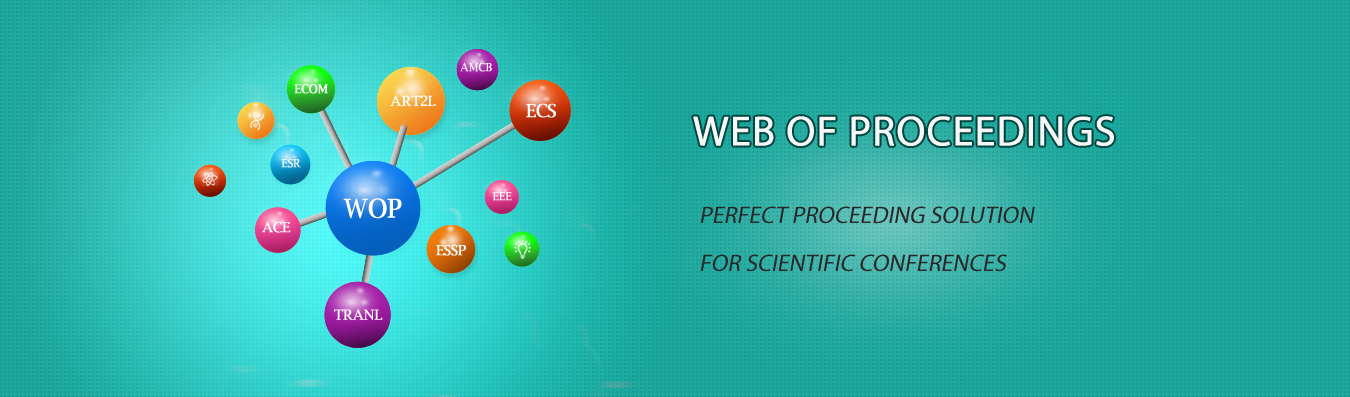Describe all the important aspects and details of the image.

The image illustrates the "Web of Proceedings," highlighting it as an ideal solution for scientific conference proceedings. The central element features the acronym "WOP," surrounded by various colorful nodes representing different associated fields or topics, including ECOM, ART2L, AMCB, and others. Each node is interconnected, emphasizing the collaborative nature of academic publishing. The background is a soothing teal, adding to the modern and professional aesthetic. Below the main title, a tagline reads "Perfect proceeding solution for scientific conferences," reinforcing its purpose as a resource for organizers and authors in the academic community.